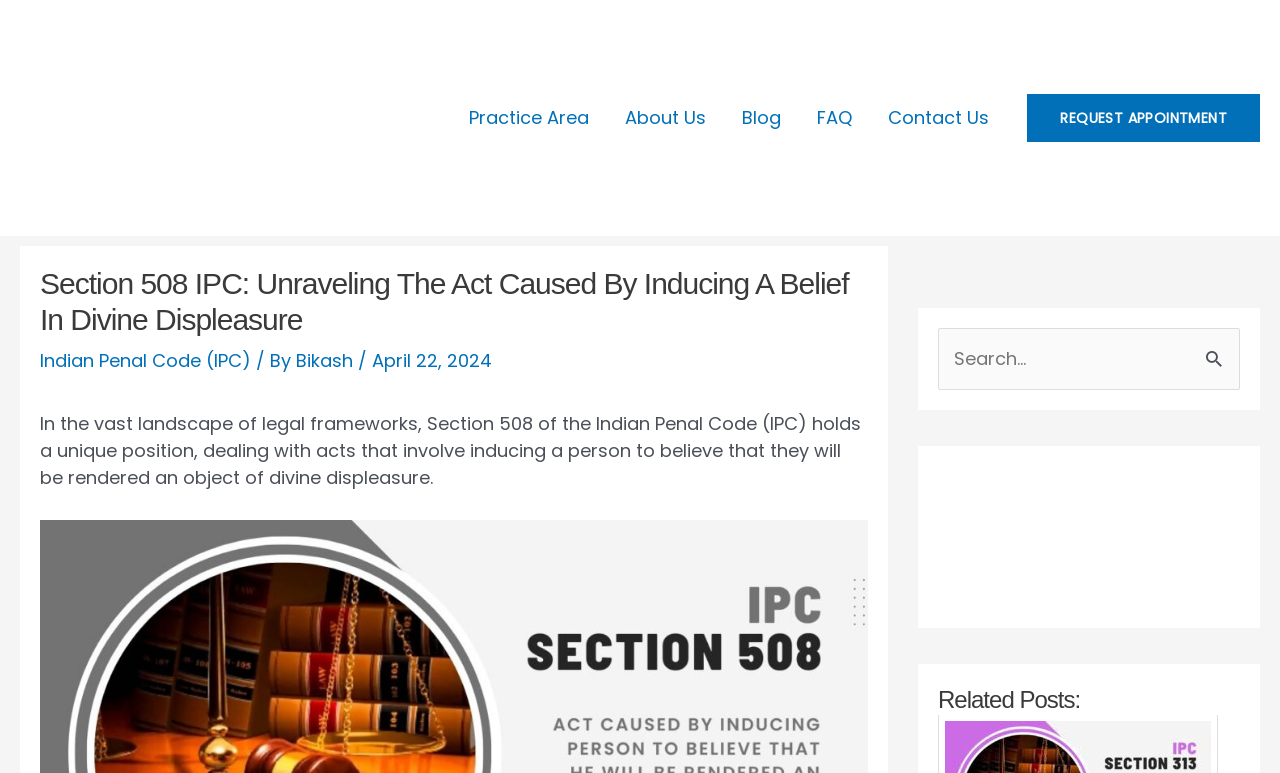Answer the question using only one word or a concise phrase: What type of content is listed under 'Related Posts'?

Blog posts